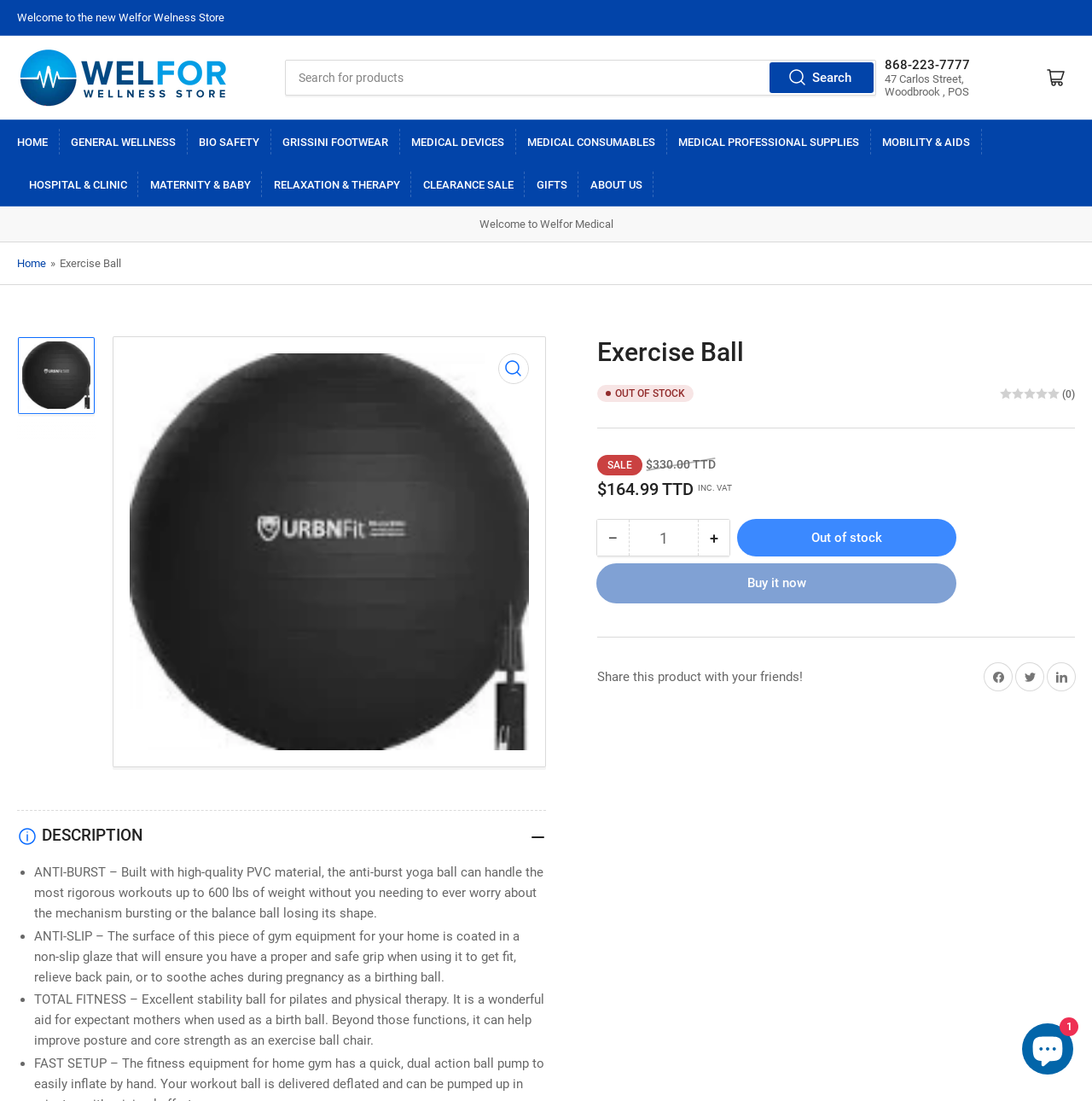Please answer the following query using a single word or phrase: 
What is the current price of the Exercise Ball?

$164.99 TTD